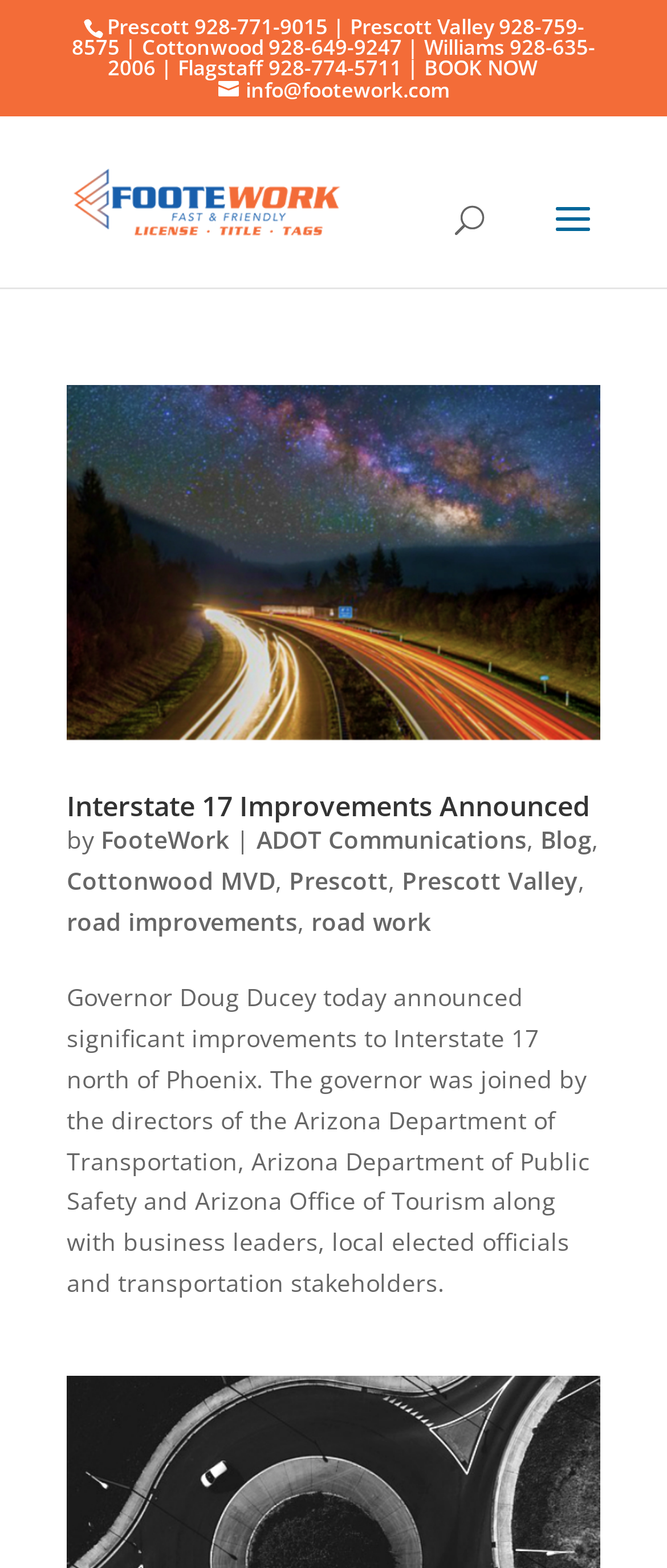How many articles are listed?
Please provide a single word or phrase as your answer based on the screenshot.

1